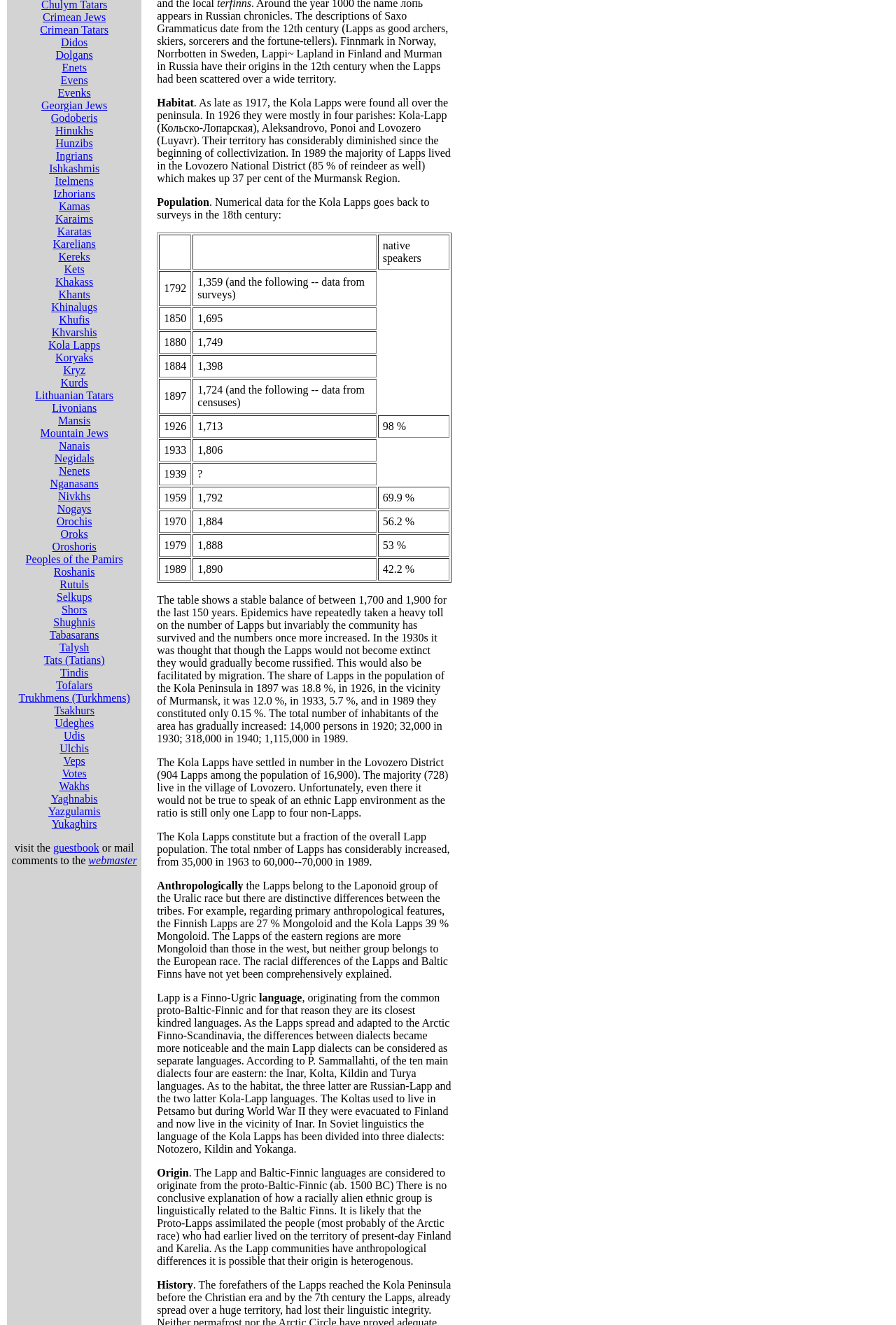Locate the UI element that matches the description Nogays in the webpage screenshot. Return the bounding box coordinates in the format (top-left x, top-left y, bottom-right x, bottom-right y), with values ranging from 0 to 1.

[0.064, 0.379, 0.102, 0.388]